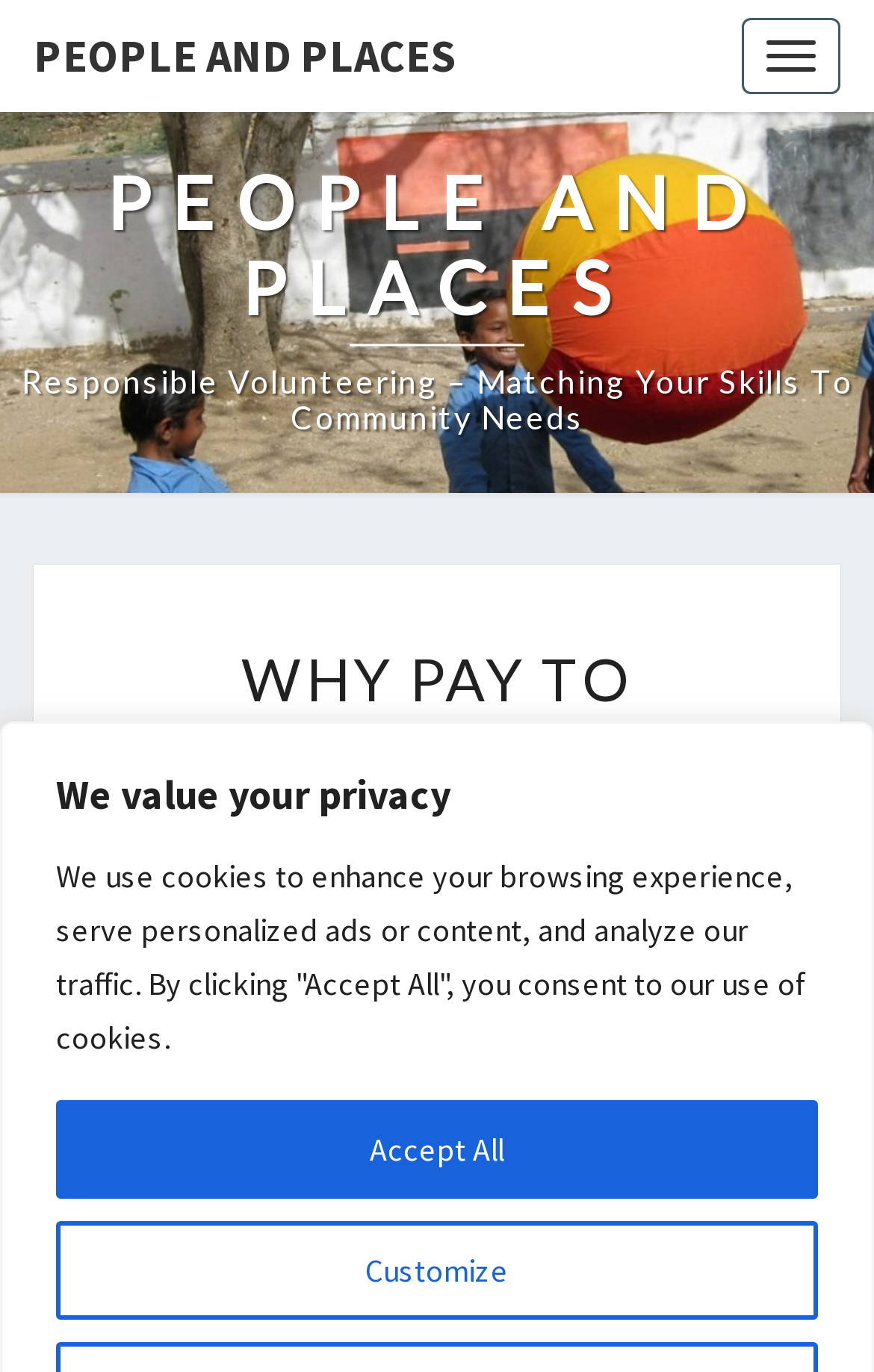Identify the bounding box for the UI element specified in this description: "Toggle navigation". The coordinates must be four float numbers between 0 and 1, formatted as [left, top, right, bottom].

[0.849, 0.013, 0.962, 0.069]